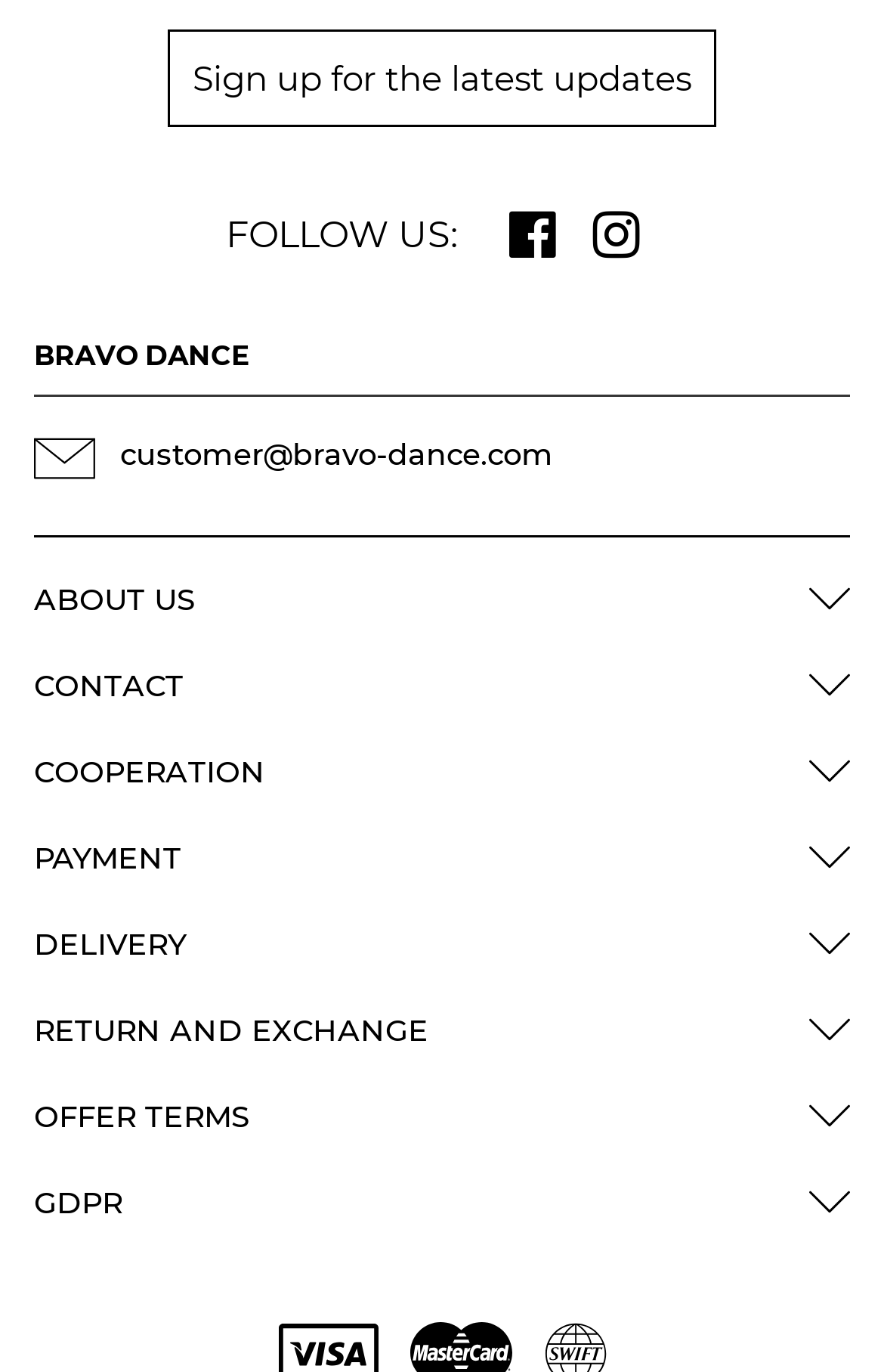Bounding box coordinates should be provided in the format (top-left x, top-left y, bottom-right x, bottom-right y) with all values between 0 and 1. Identify the bounding box for this UI element: parent_node: FOLLOW US:

[0.671, 0.151, 0.724, 0.192]